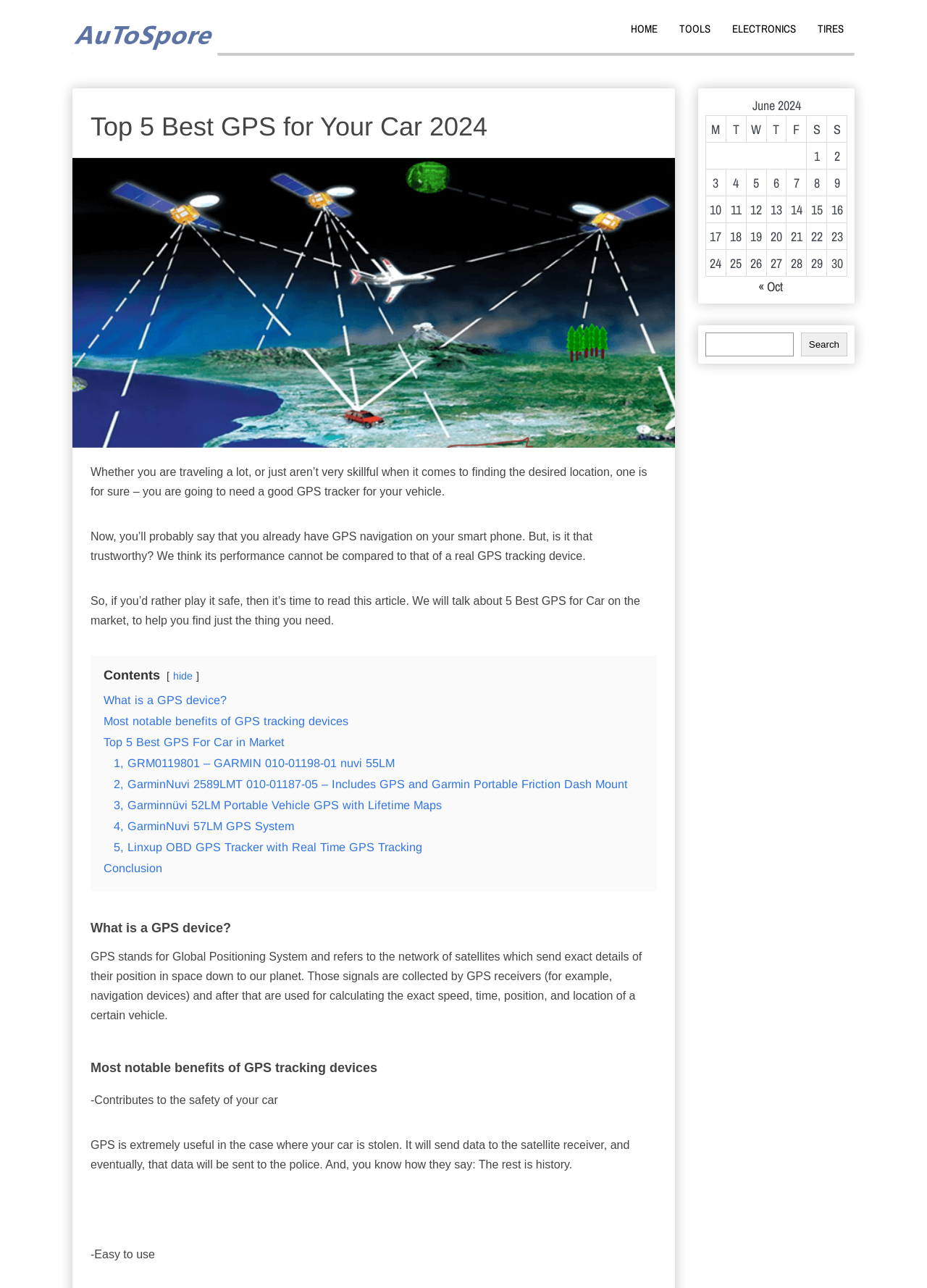What does GPS stand for? Observe the screenshot and provide a one-word or short phrase answer.

Global Positioning System